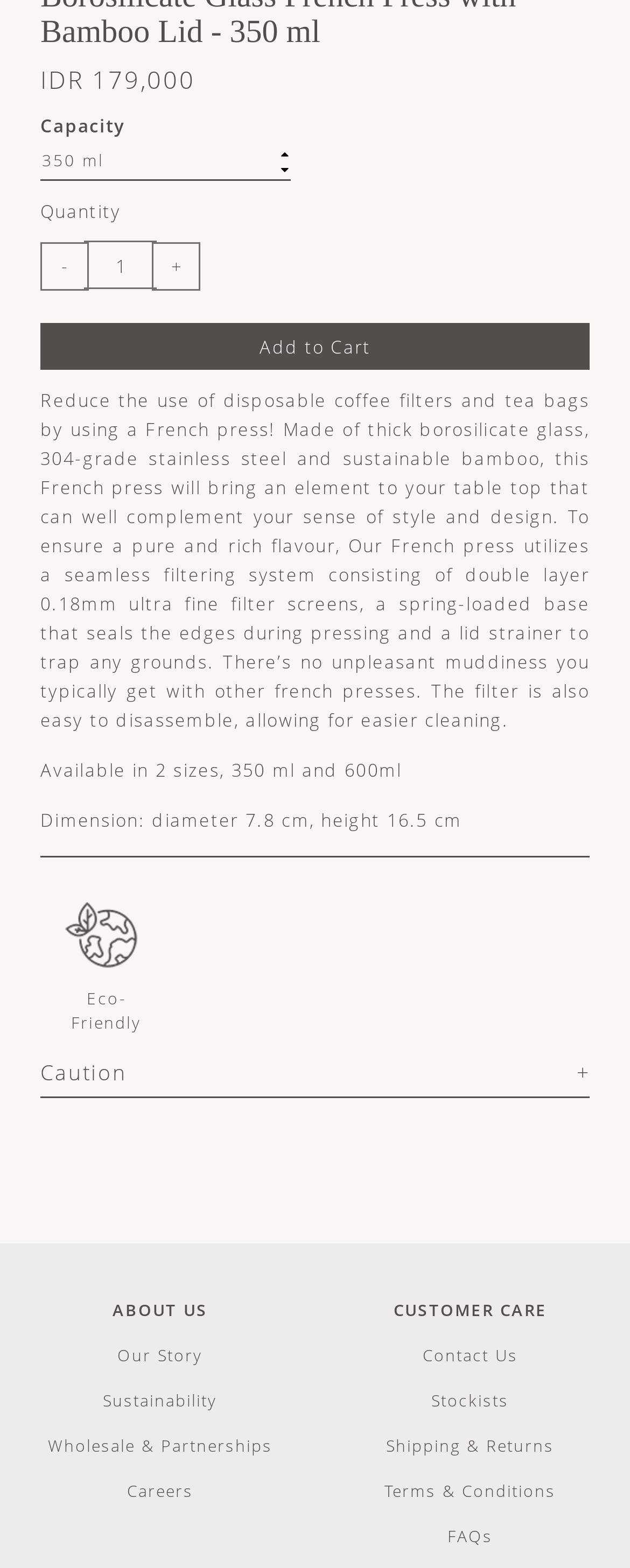Highlight the bounding box coordinates of the element you need to click to perform the following instruction: "Learn more about the product."

[0.064, 0.248, 0.936, 0.467]